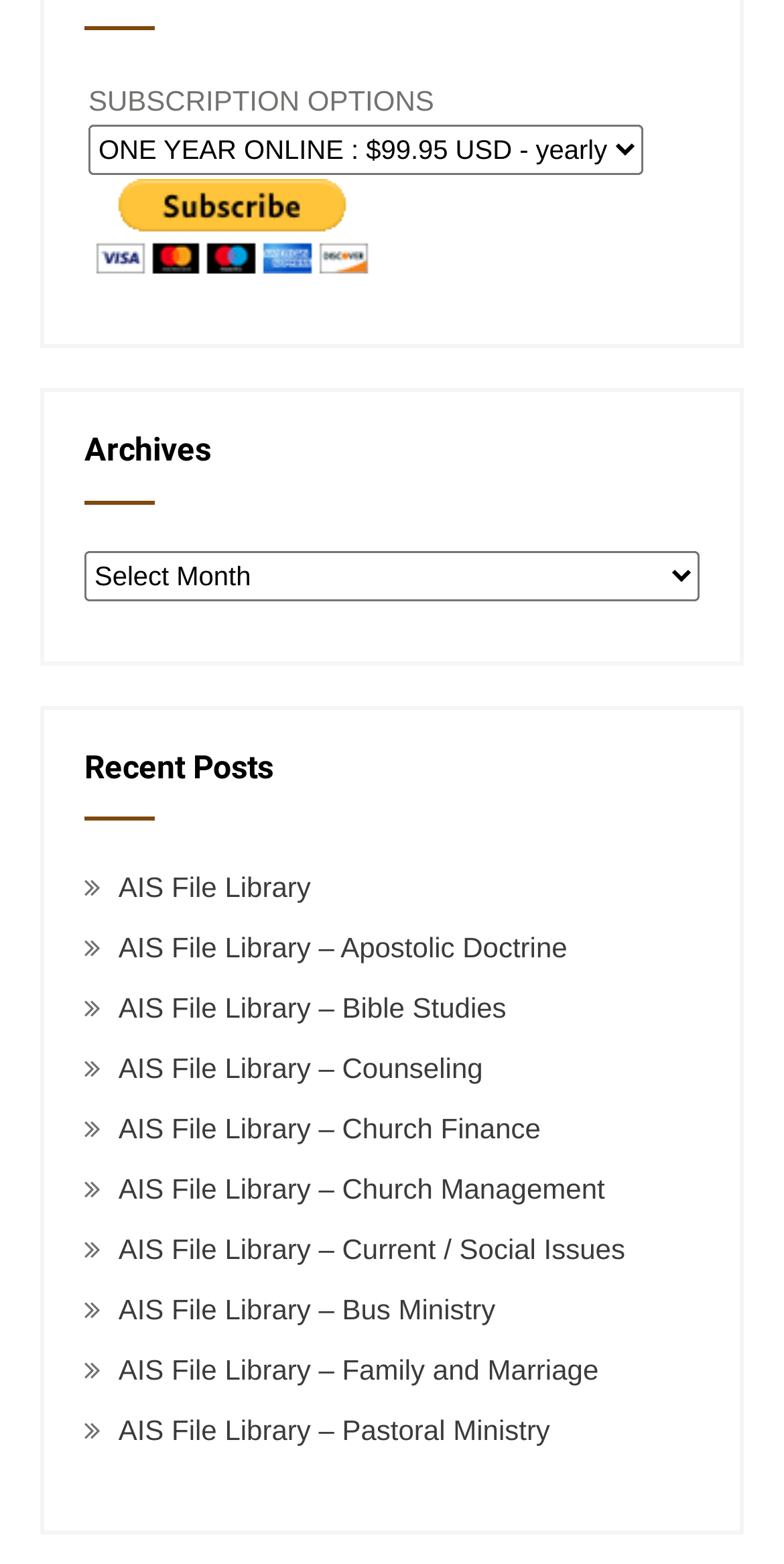What is the name of the safer, easier way to pay online?
Using the image, answer in one word or phrase.

PayPal